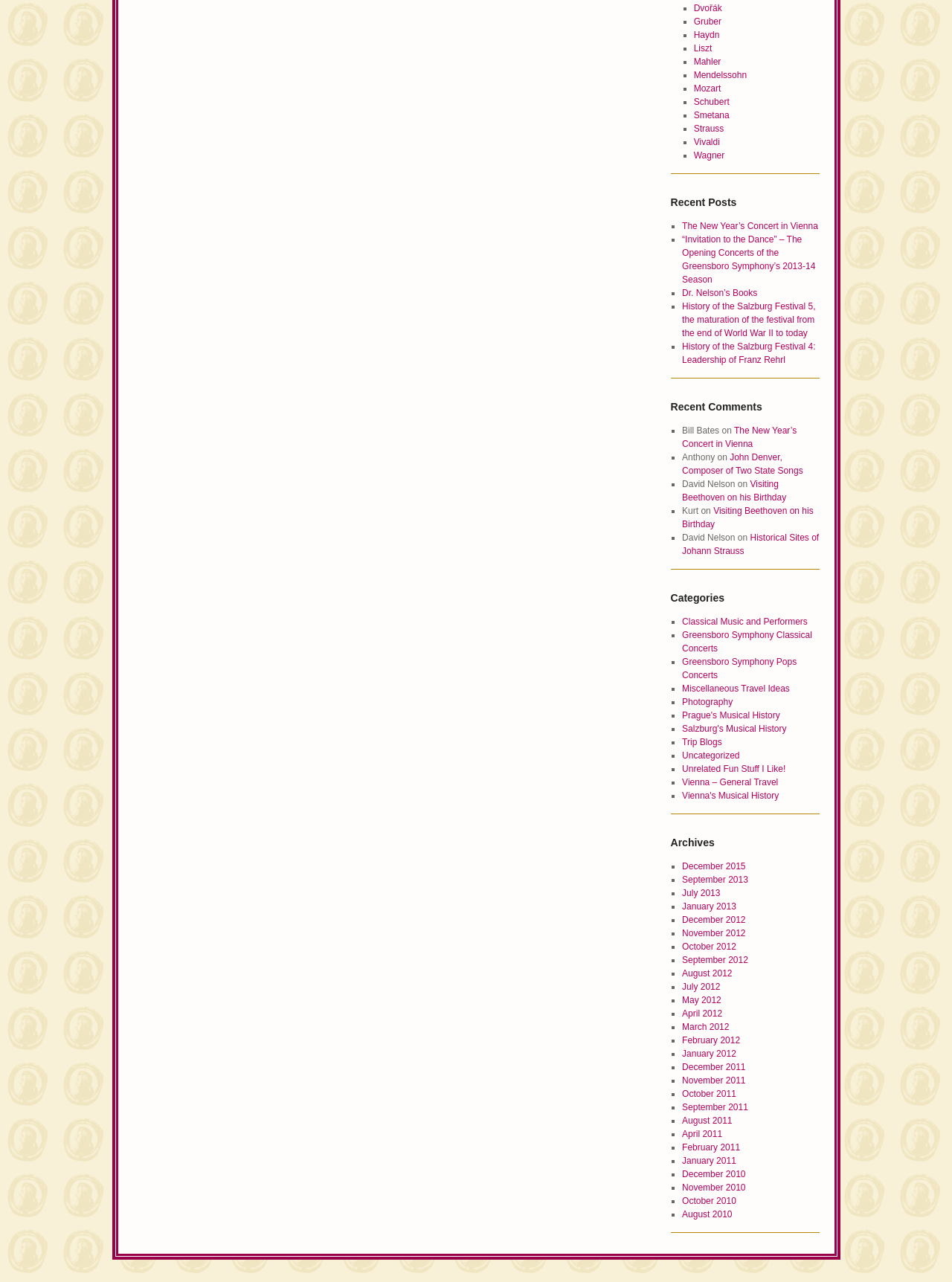Predict the bounding box coordinates of the UI element that matches this description: "Mahler". The coordinates should be in the format [left, top, right, bottom] with each value between 0 and 1.

[0.729, 0.044, 0.757, 0.052]